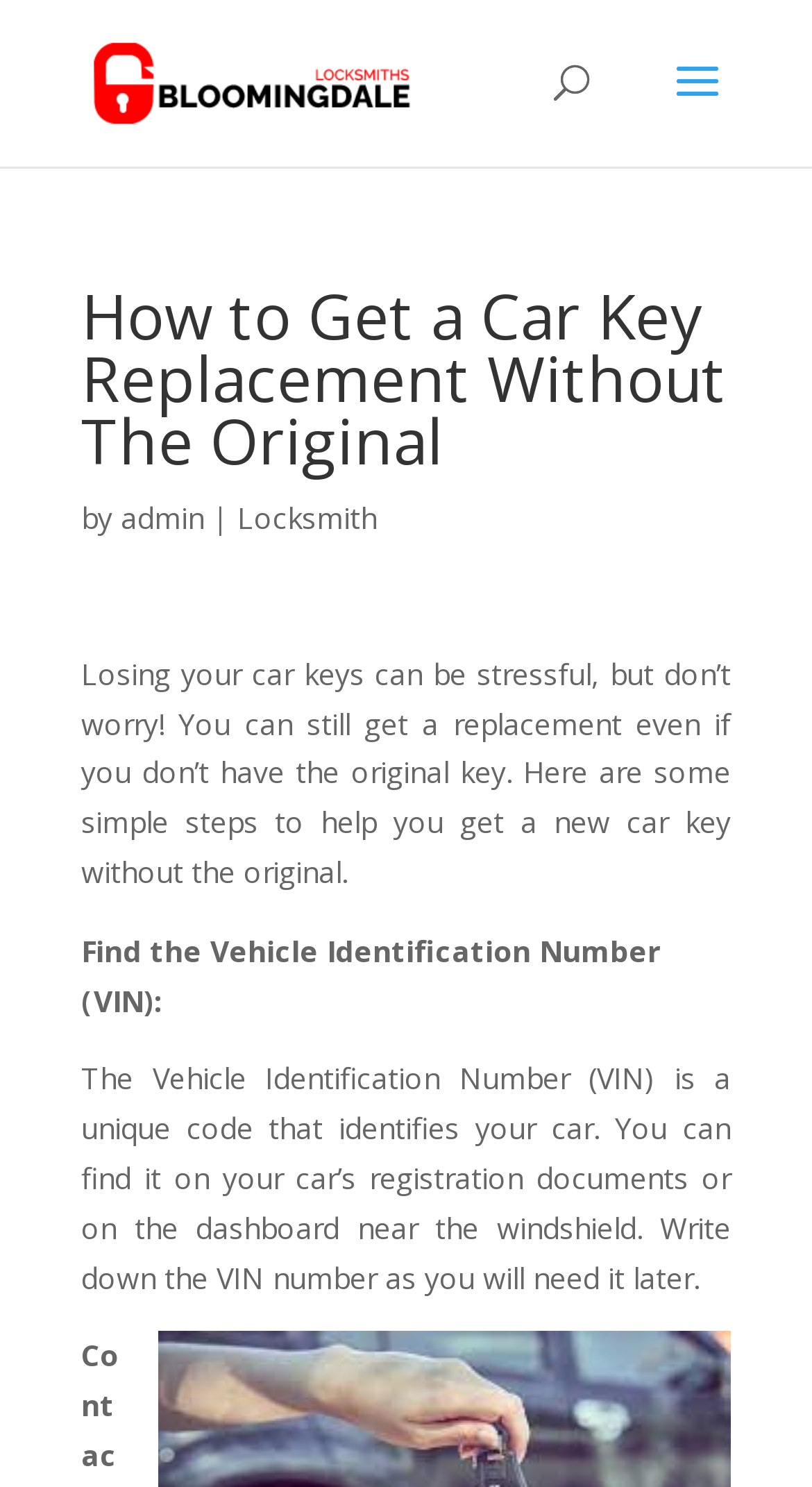Give a detailed account of the webpage.

The webpage is about car key replacement without the original key, specifically providing guidance on how to obtain a new key. At the top-left corner, there is a link to "Locksmith Bloomingdale IL" accompanied by an image with the same name. Below this, there is a search bar spanning across the top of the page.

The main content of the webpage is divided into sections, starting with a heading that repeats the title "How to Get a Car Key Replacement Without The Original". Below this heading, there is a byline crediting "admin" and a link to "Locksmith". 

The first section of the content explains the situation of losing car keys and how to get a replacement without the original key. This is followed by a series of steps, with the first step being to find the Vehicle Identification Number (VIN). The webpage provides detailed instructions on how to locate the VIN, including its possible locations on the car's registration documents or on the dashboard near the windshield.